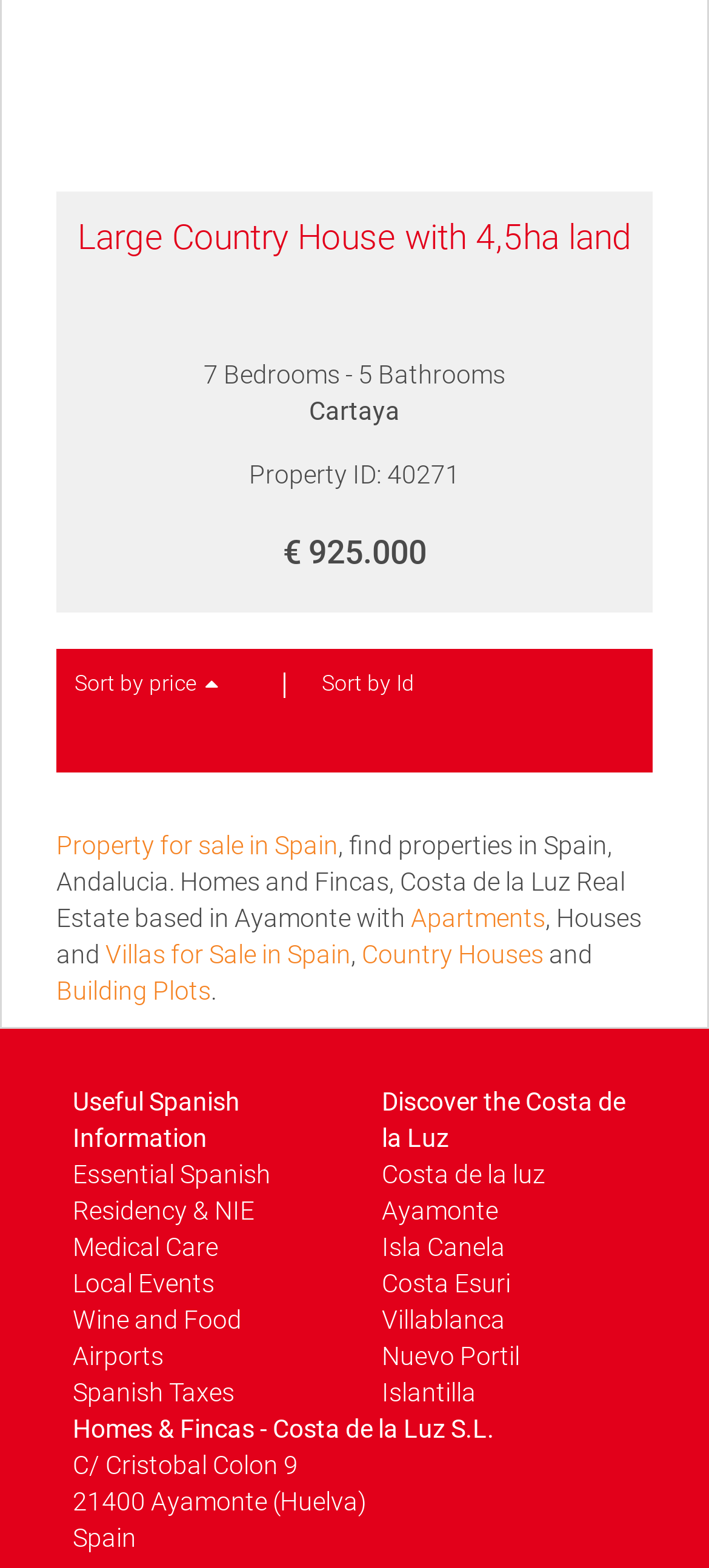Answer the question in one word or a short phrase:
What is the price of the country house?

€ 925.000